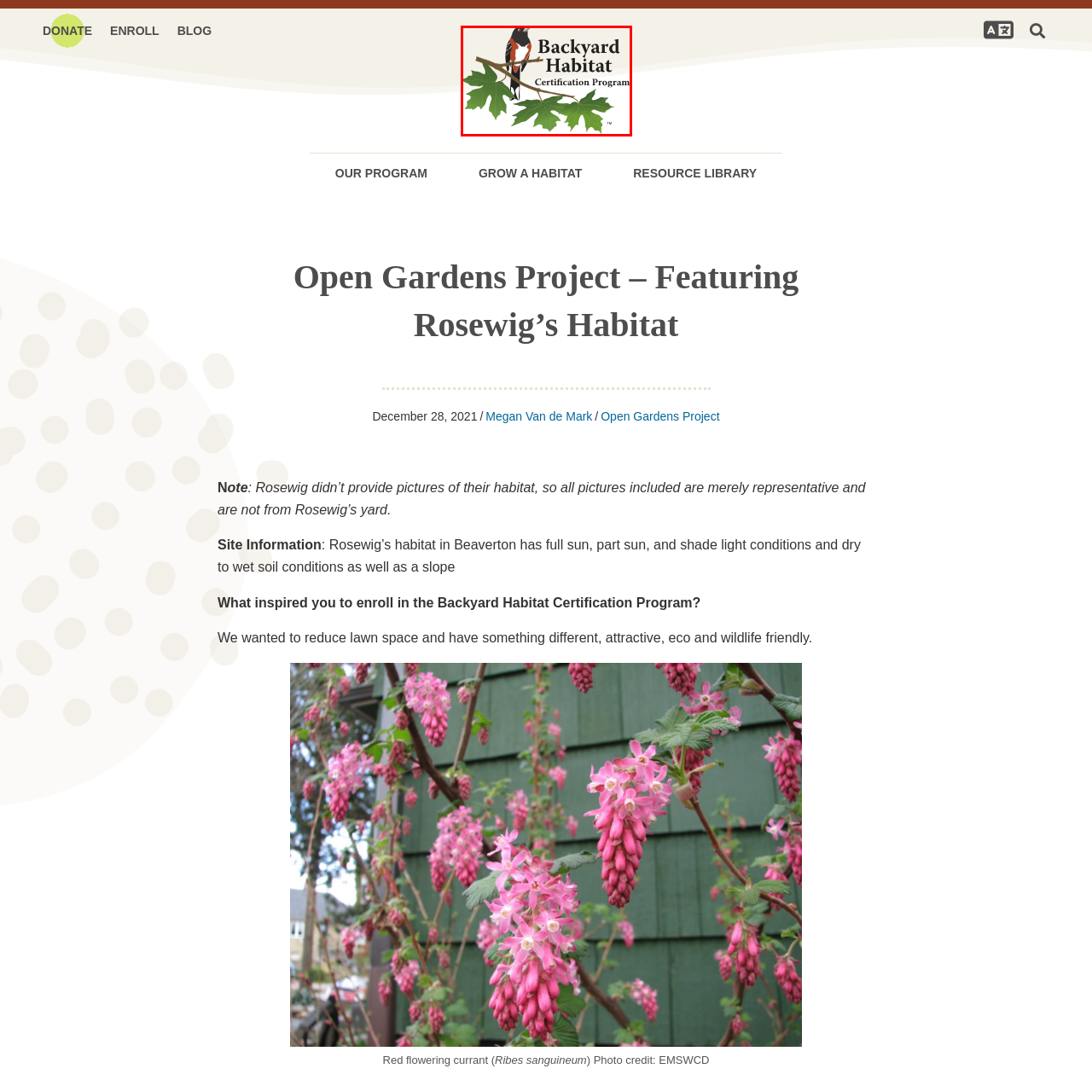Take a close look at the image outlined by the red bounding box and give a detailed response to the subsequent question, with information derived from the image: What is the purpose of the program?

The program's mission is to promote sustainable gardening practices that support local ecosystems and wildlife, which is reflected in the logo's design and the program's focus on creating eco-friendly and wildlife-friendly spaces.